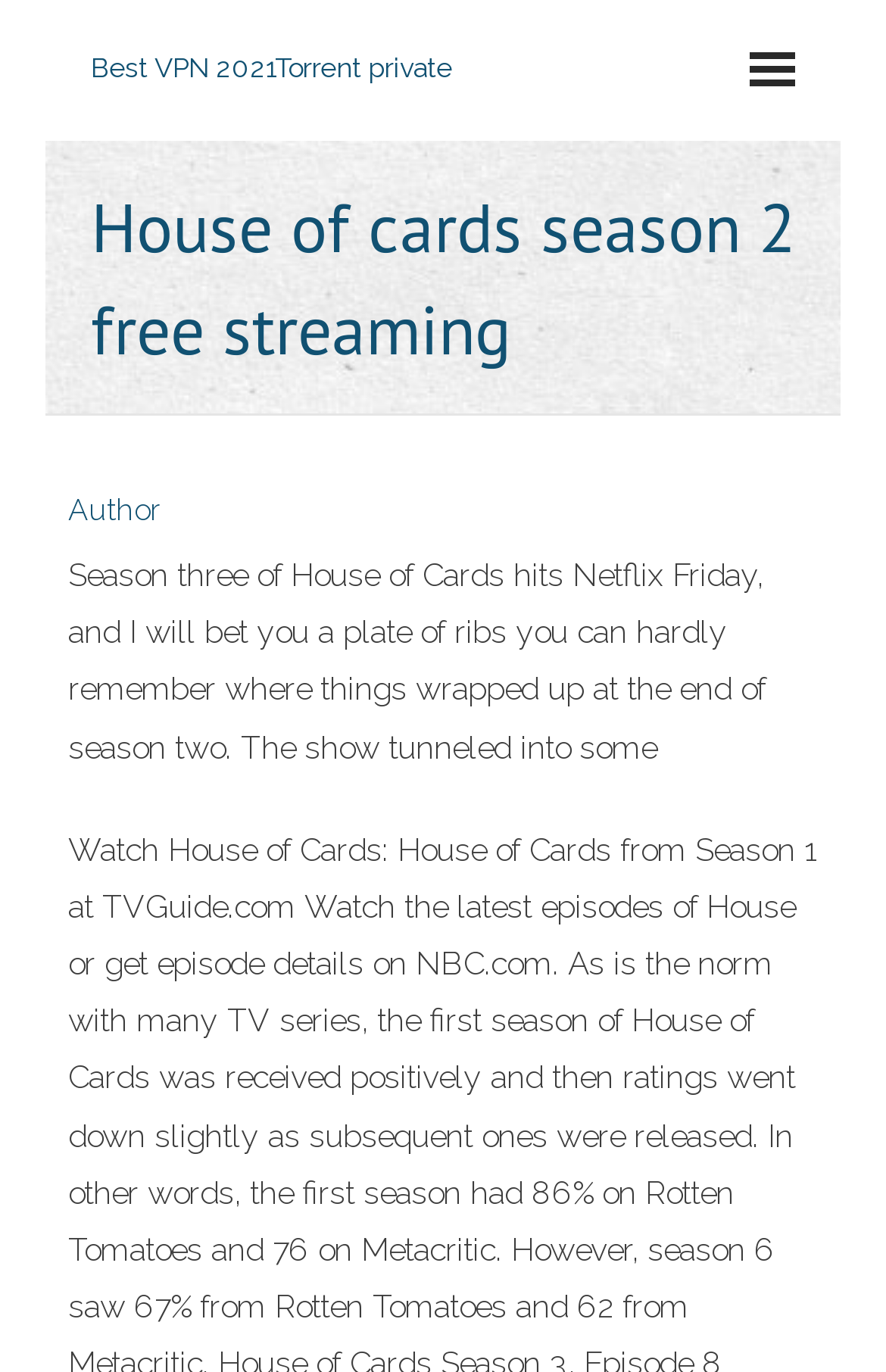What is the purpose of the link 'Best VPN 2021Torrent private'?
Refer to the screenshot and answer in one word or phrase.

Promoting VPN